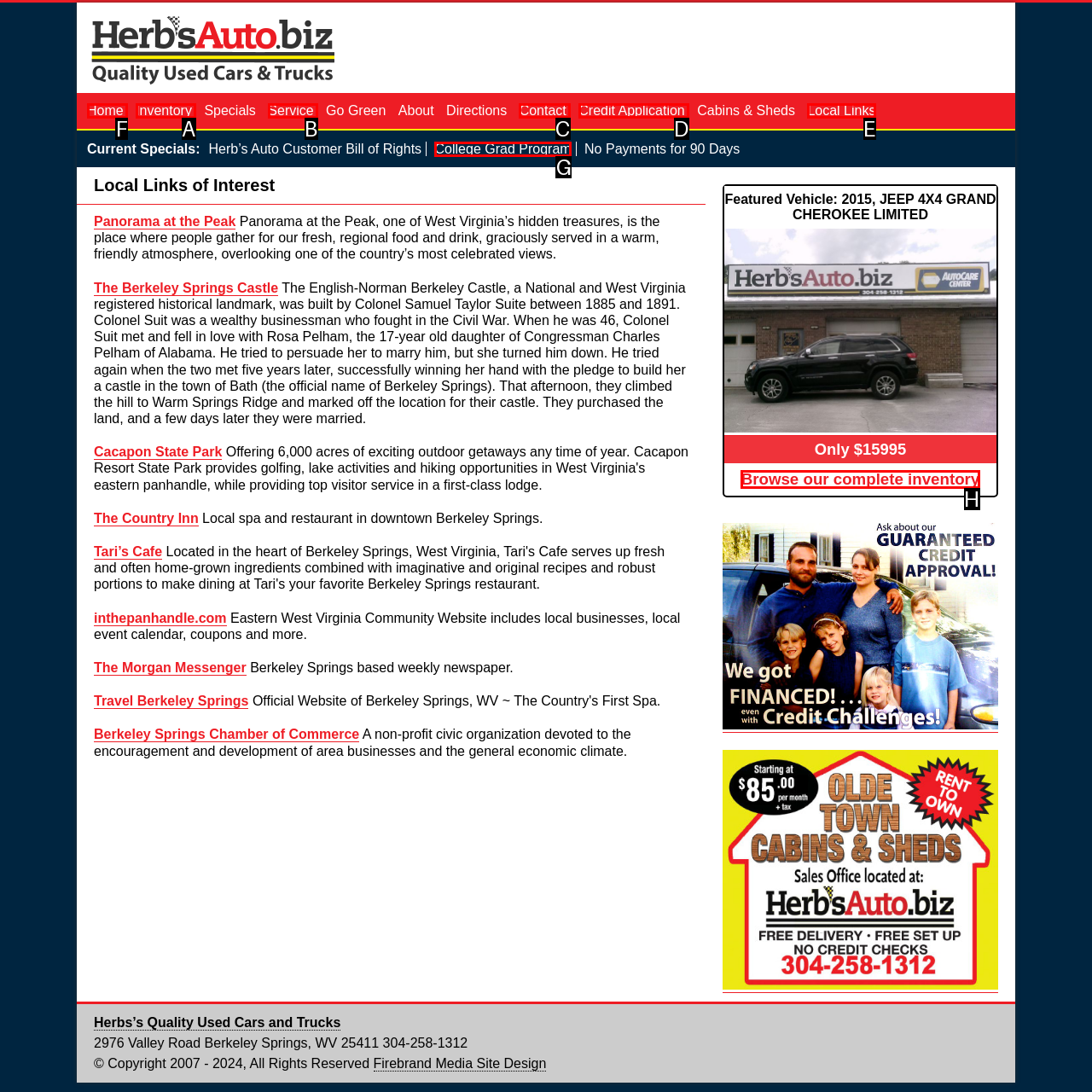Determine which letter corresponds to the UI element to click for this task: Click on the HOME link
Respond with the letter from the available options.

None